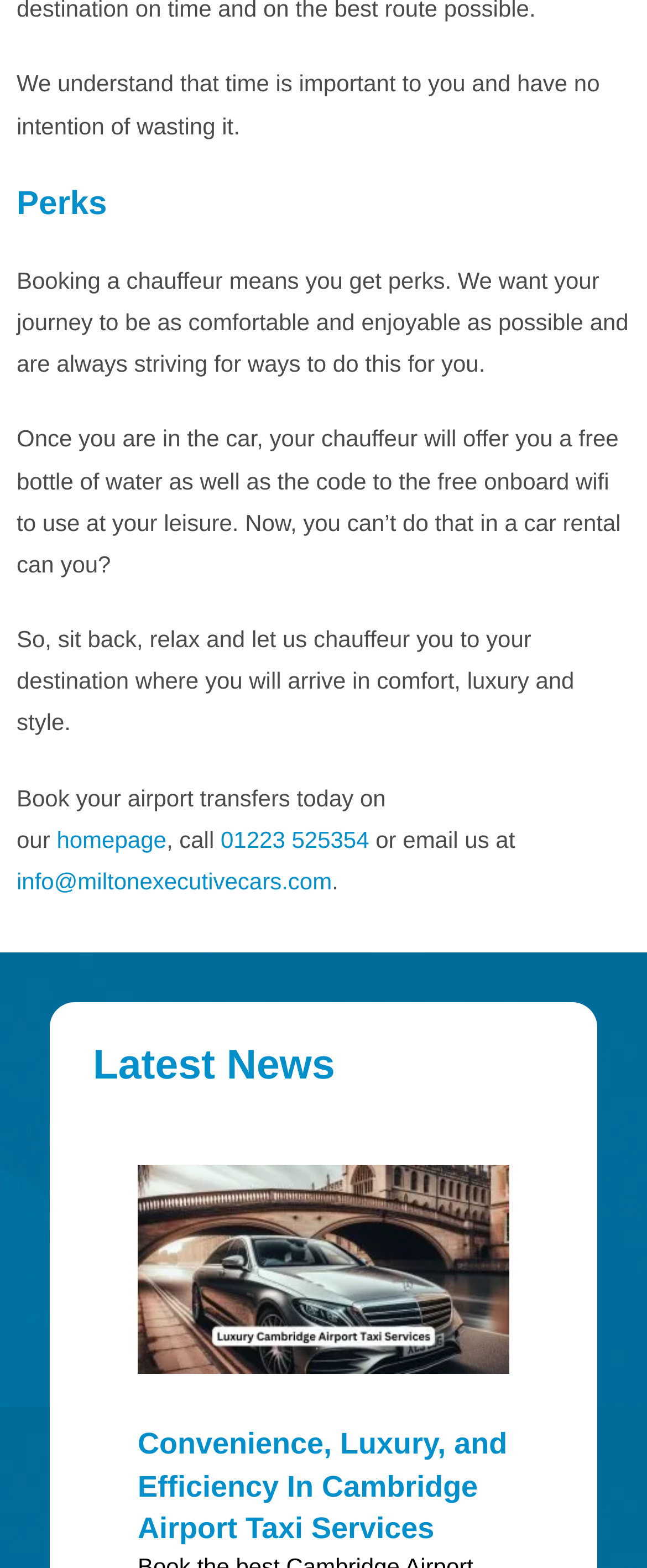From the image, can you give a detailed response to the question below:
How can customers book airport transfers?

The text 'Book your airport transfers today on our homepage' and the link '01223 525354' suggest that customers can book airport transfers either on the company's homepage or by calling the provided phone number.